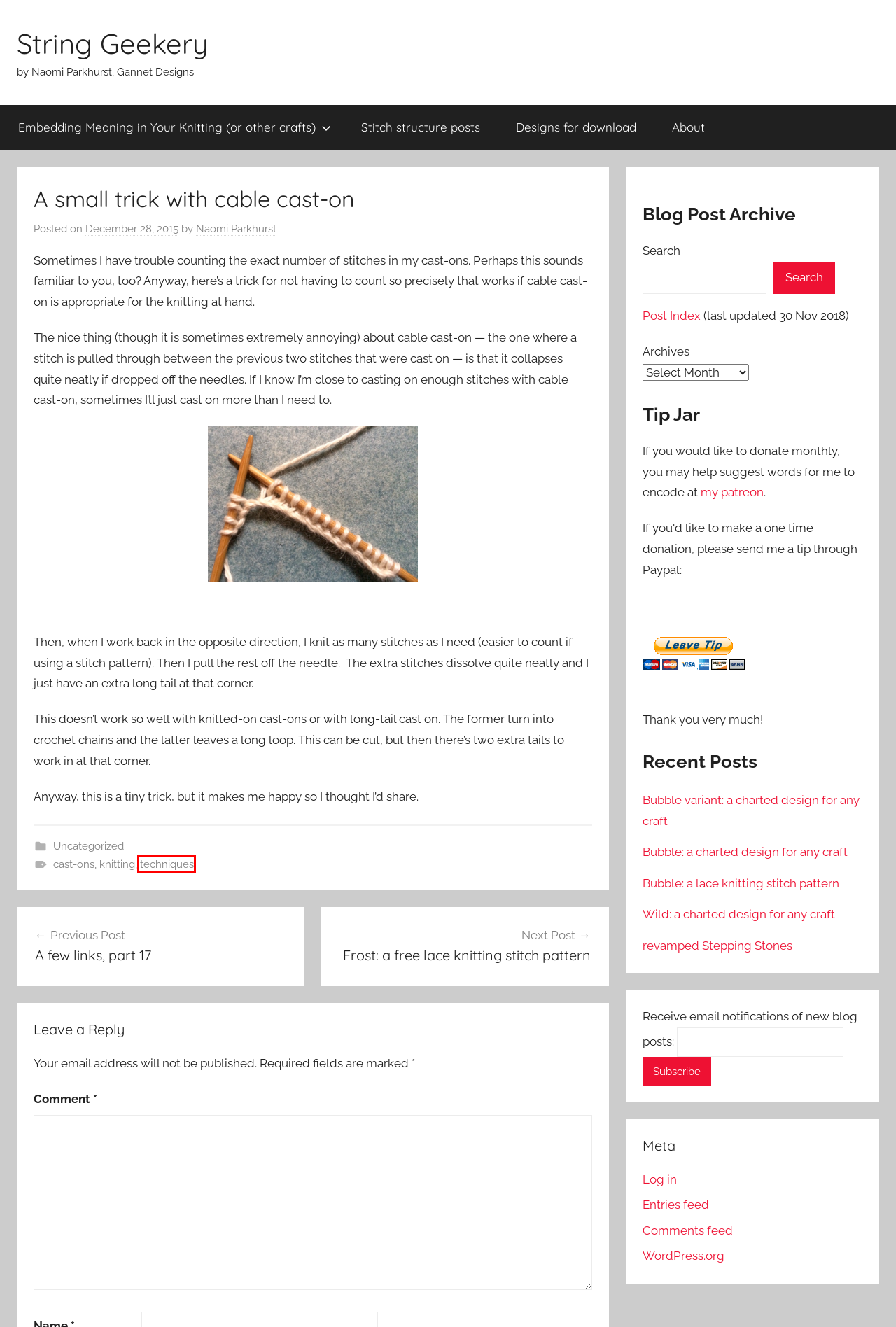You are presented with a screenshot of a webpage that includes a red bounding box around an element. Determine which webpage description best matches the page that results from clicking the element within the red bounding box. Here are the candidates:
A. Naomi Parkhurst – String Geekery
B. Bubble: a lace knitting stitch pattern – String Geekery
C. Blog Tool, Publishing Platform, and CMS – WordPress.org
D. About – String Geekery
E. Frost: a free lace knitting stitch pattern – String Geekery
F. Stitch structure posts – String Geekery
G. techniques – String Geekery
H. Wild: a charted design for any craft – String Geekery

G